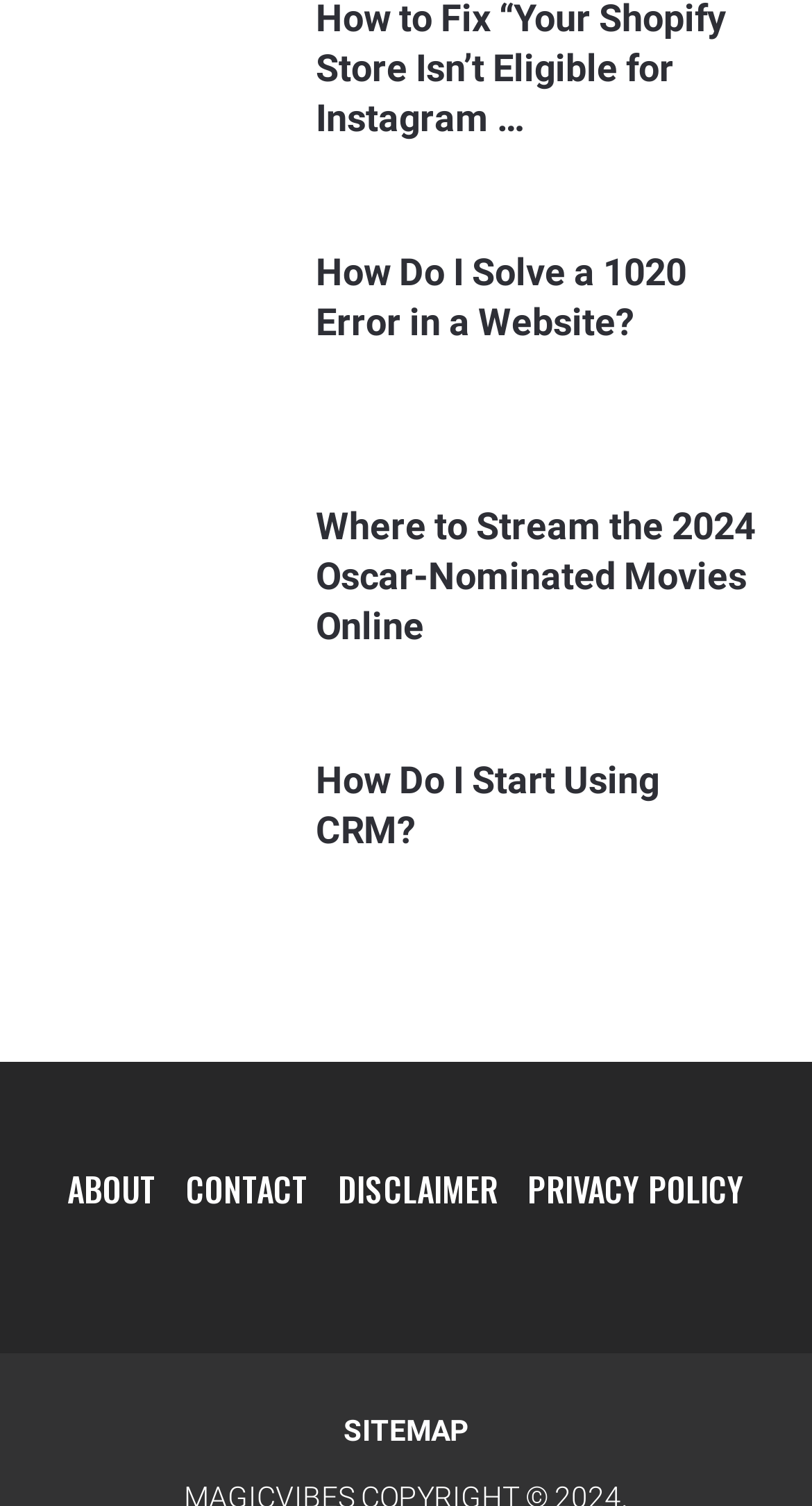Specify the bounding box coordinates of the element's area that should be clicked to execute the given instruction: "Read about solving 1020 error in a website". The coordinates should be four float numbers between 0 and 1, i.e., [left, top, right, bottom].

[0.068, 0.165, 0.932, 0.231]